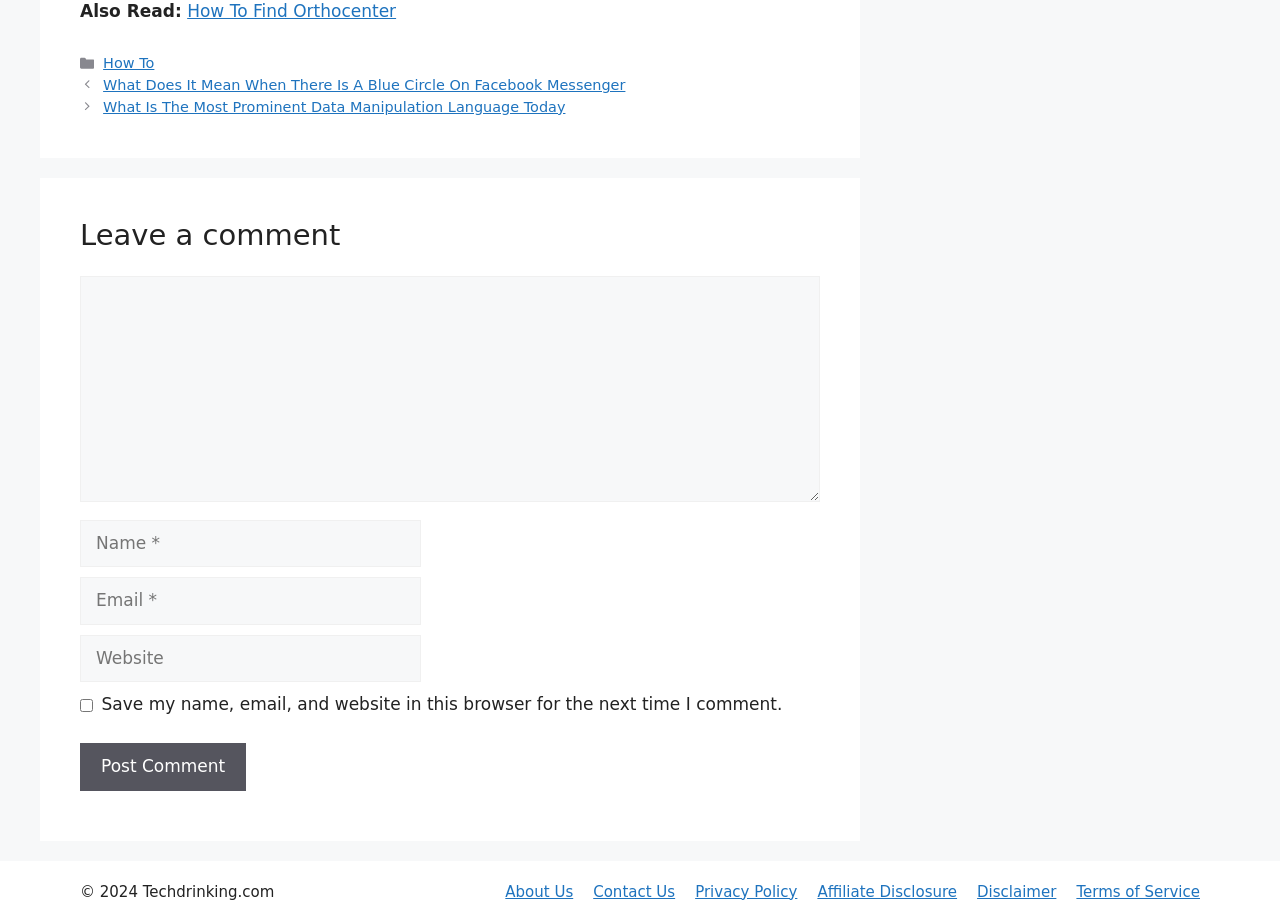What is the copyright year of the website?
Please use the image to provide a one-word or short phrase answer.

2024